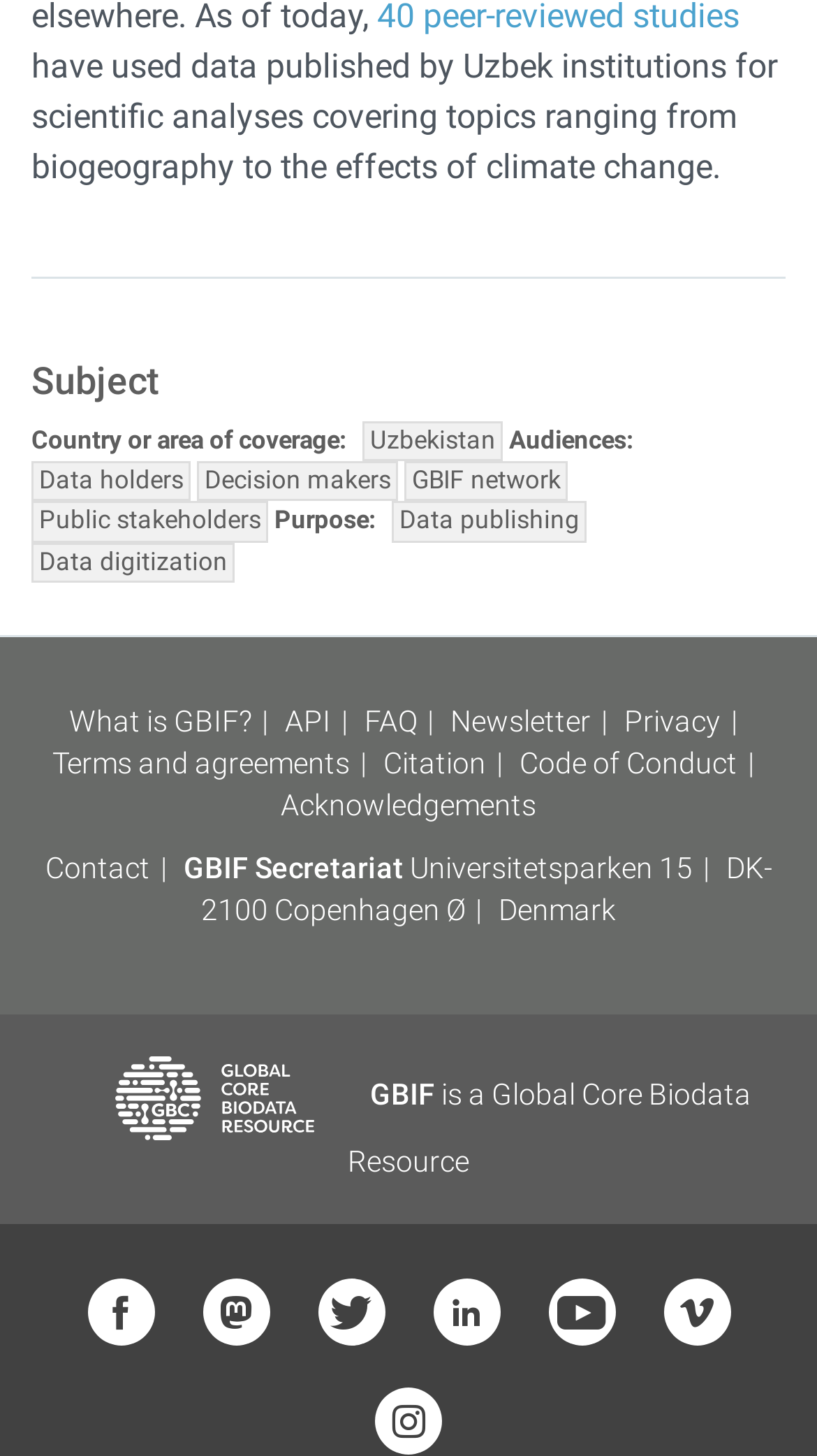Using the provided element description, identify the bounding box coordinates as (top-left x, top-left y, bottom-right x, bottom-right y). Ensure all values are between 0 and 1. Description: Newsletter

[0.551, 0.483, 0.756, 0.506]